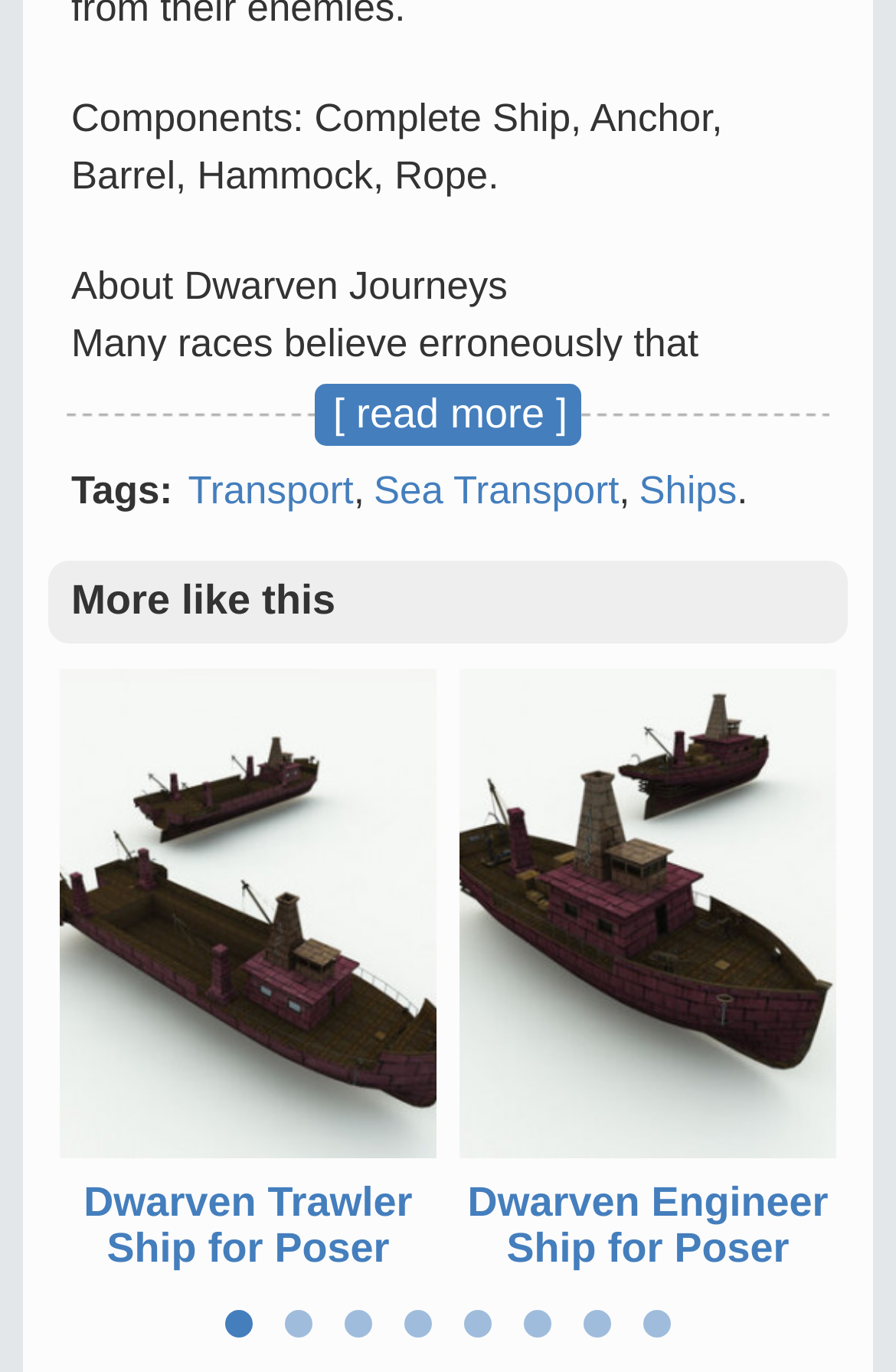Give a one-word or short phrase answer to this question: 
What is the software used for Dwarven Journeys?

Poser 8+